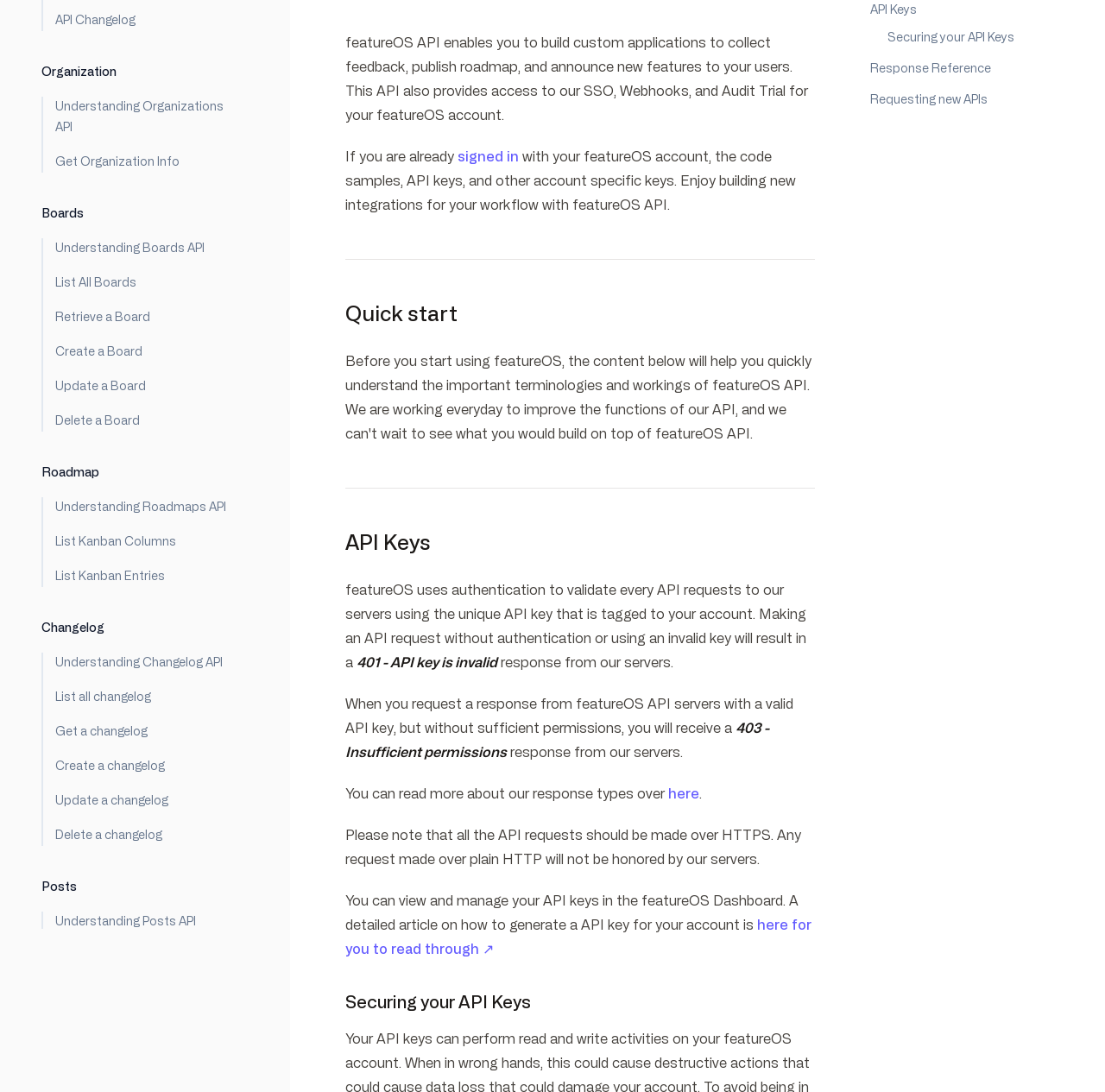Provide the bounding box coordinates of the UI element that matches the description: "Create a Post on Behalf".

[0.039, 0.961, 0.212, 0.98]